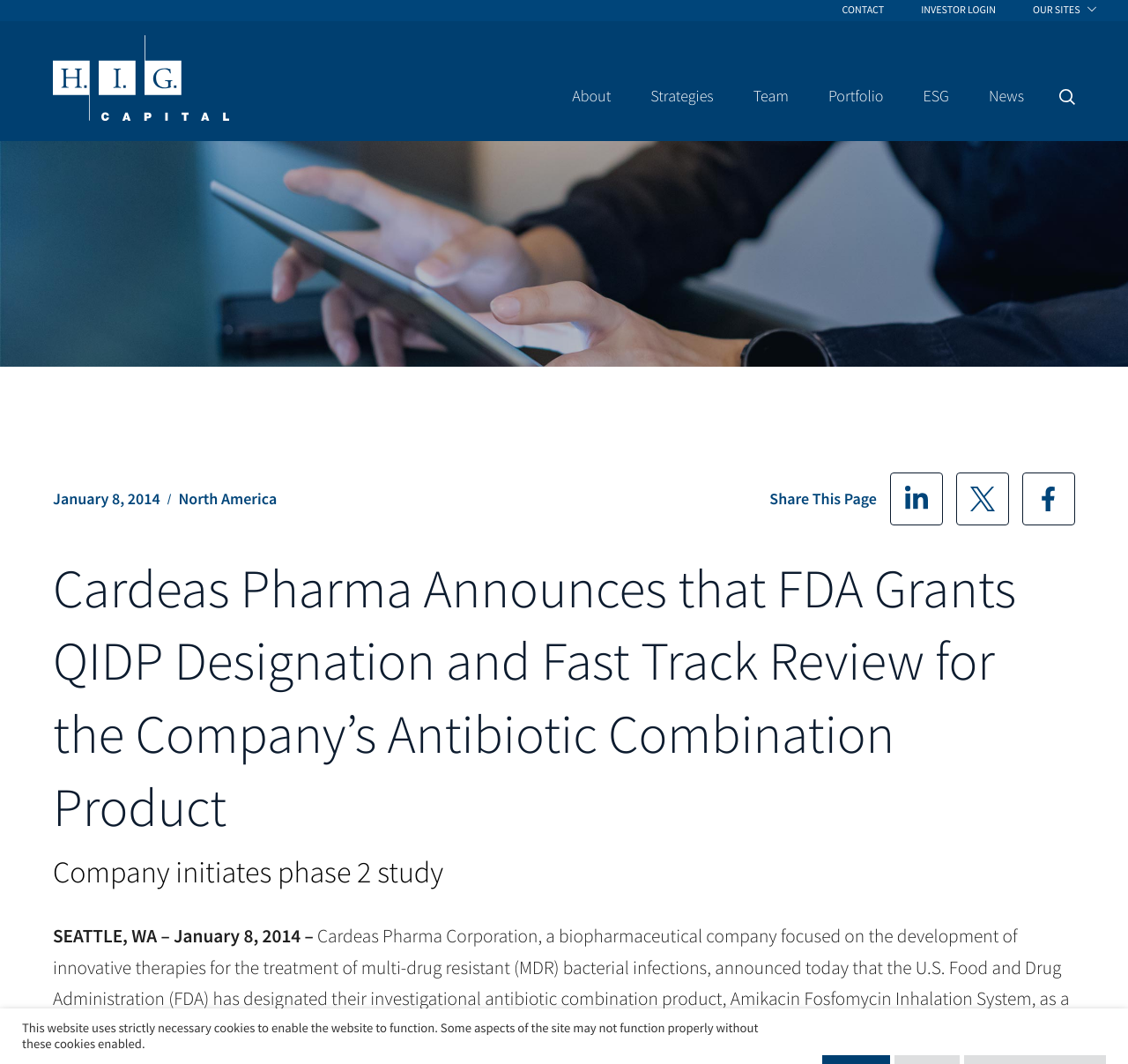Give a short answer using one word or phrase for the question:
What is the purpose of the search box?

To search the website